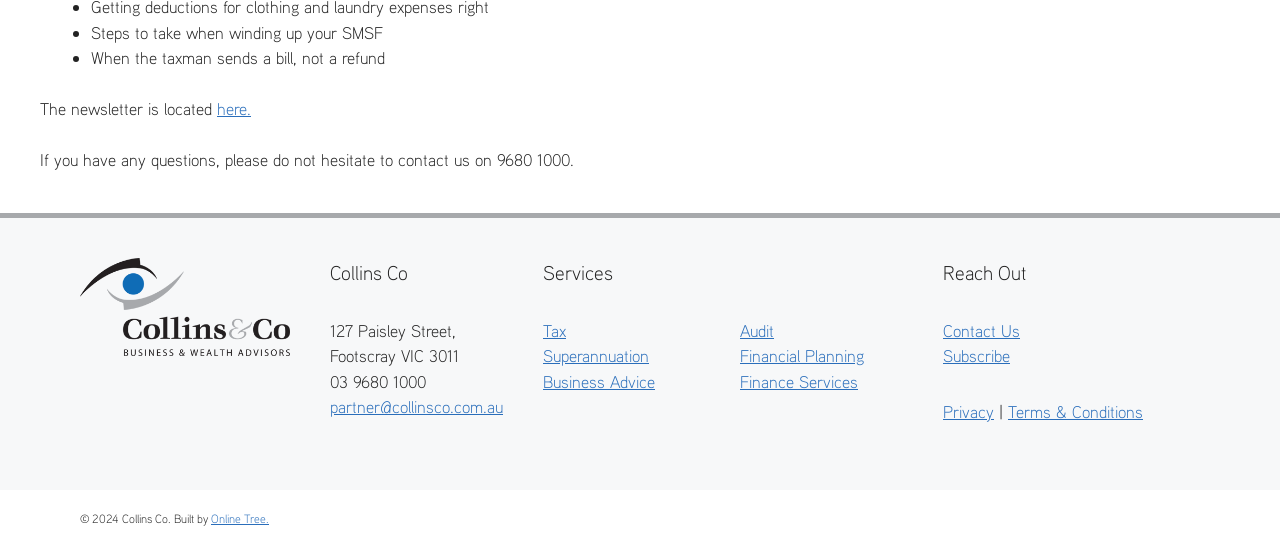Identify the bounding box of the UI element described as follows: "Aff Dating App". Provide the coordinates as four float numbers in the range of 0 to 1 [left, top, right, bottom].

None